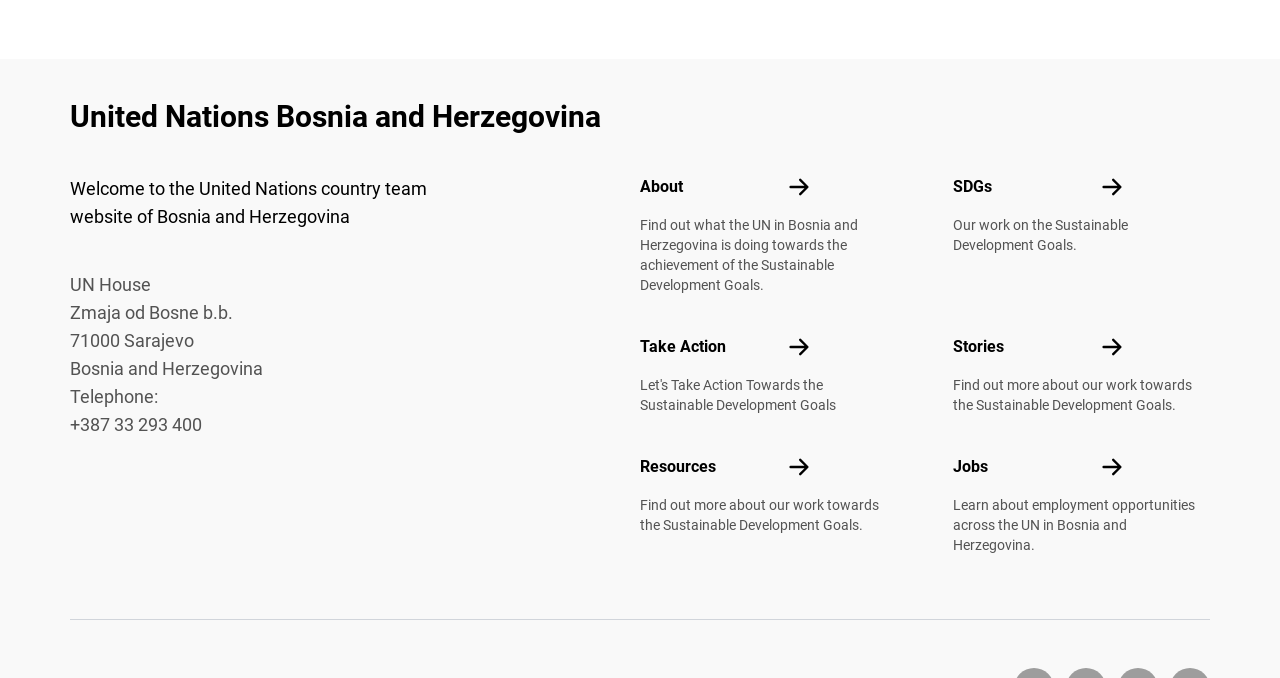Provide a one-word or one-phrase answer to the question:
What are the main sections of the website?

About, SDGs, Take Action, Stories, Resources, Jobs